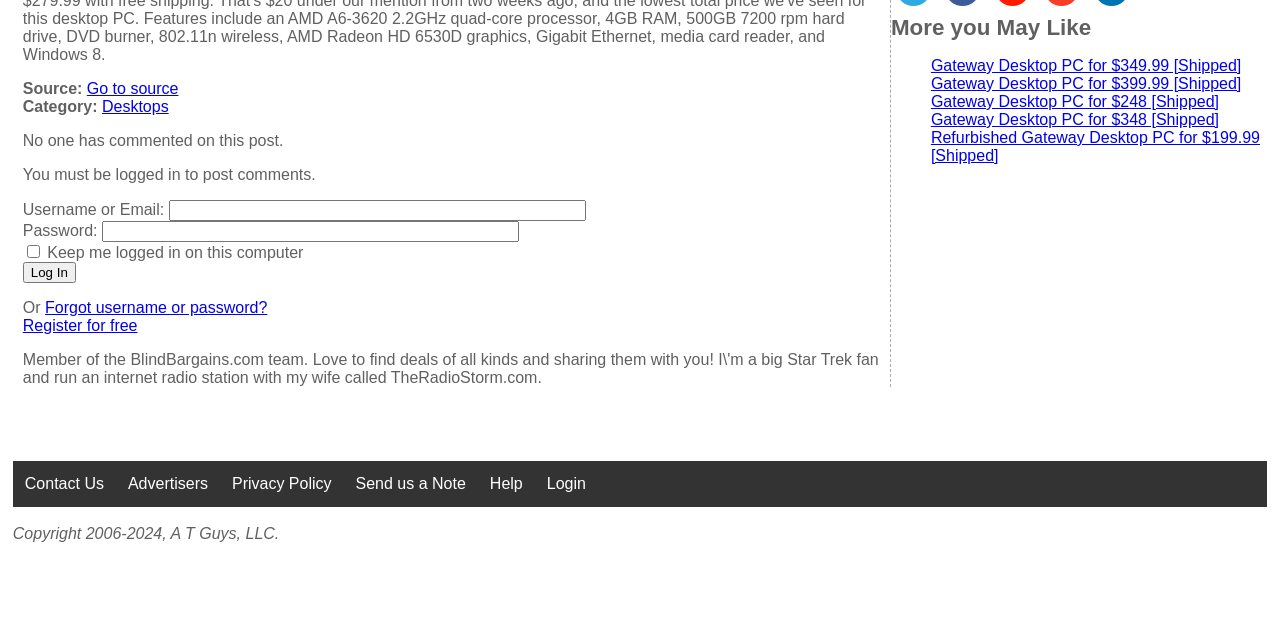Provide the bounding box coordinates of the HTML element described by the text: "aria-label="Advertisement" name="aswift_1" title="Advertisement"".

[0.696, 0.283, 0.99, 0.72]